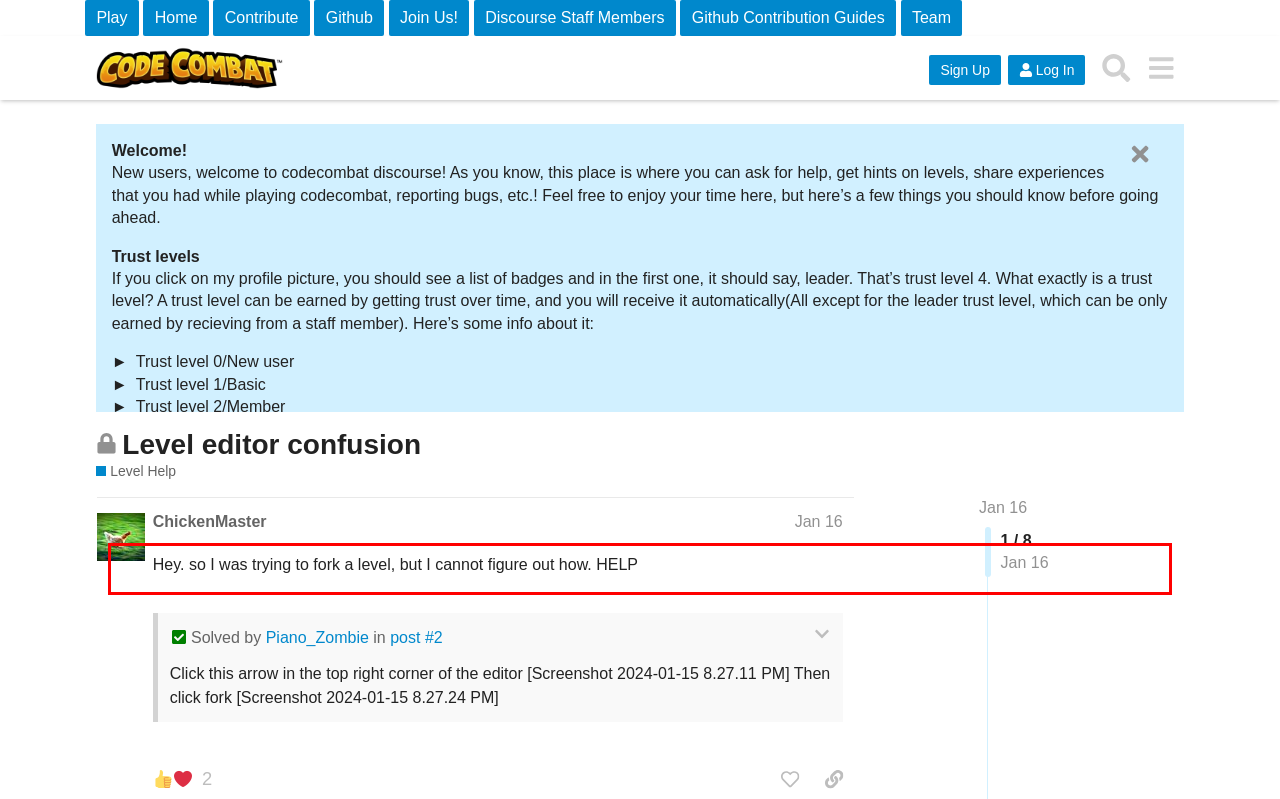You are provided with a screenshot of a webpage featuring a red rectangle bounding box. Extract the text content within this red bounding box using OCR.

Rules There are rules? Yes, there are some rules that users need to follow in order to make this forum a safe and cozy place for other users.